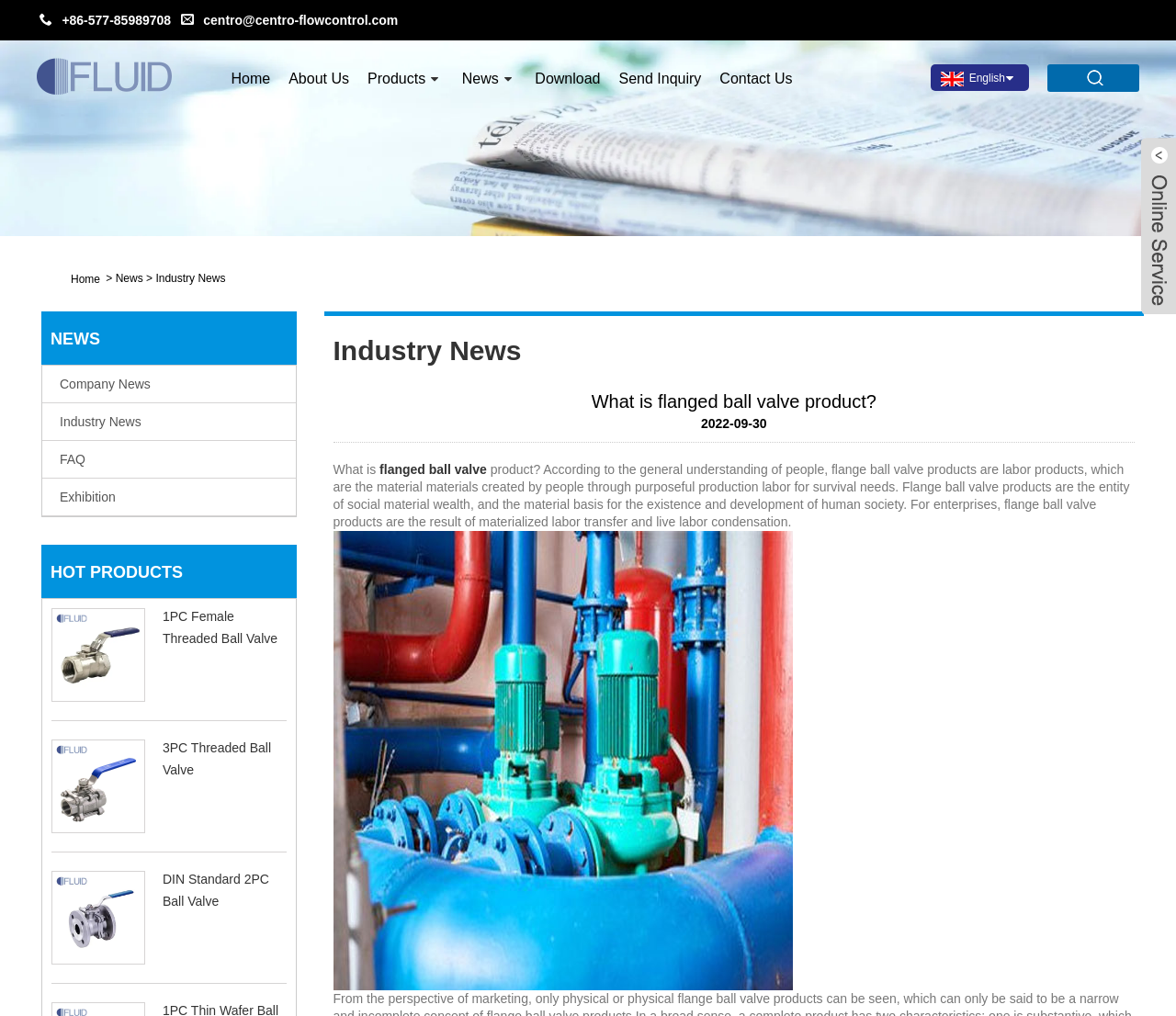Determine the bounding box coordinates for the area you should click to complete the following instruction: "Learn about flanged ball valve products".

[0.283, 0.454, 0.96, 0.52]